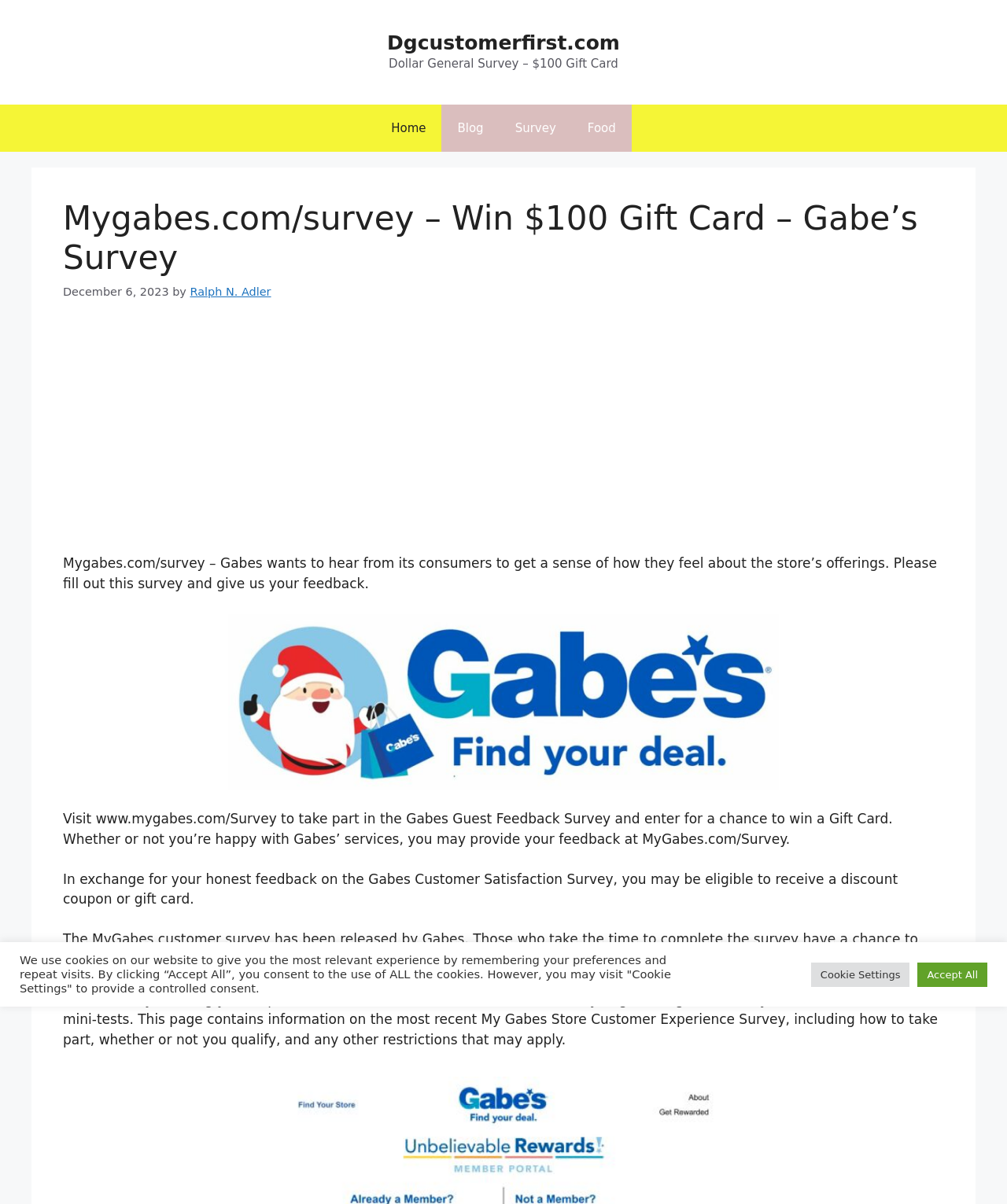Answer the question with a brief word or phrase:
What is the date of the article?

December 6, 2023